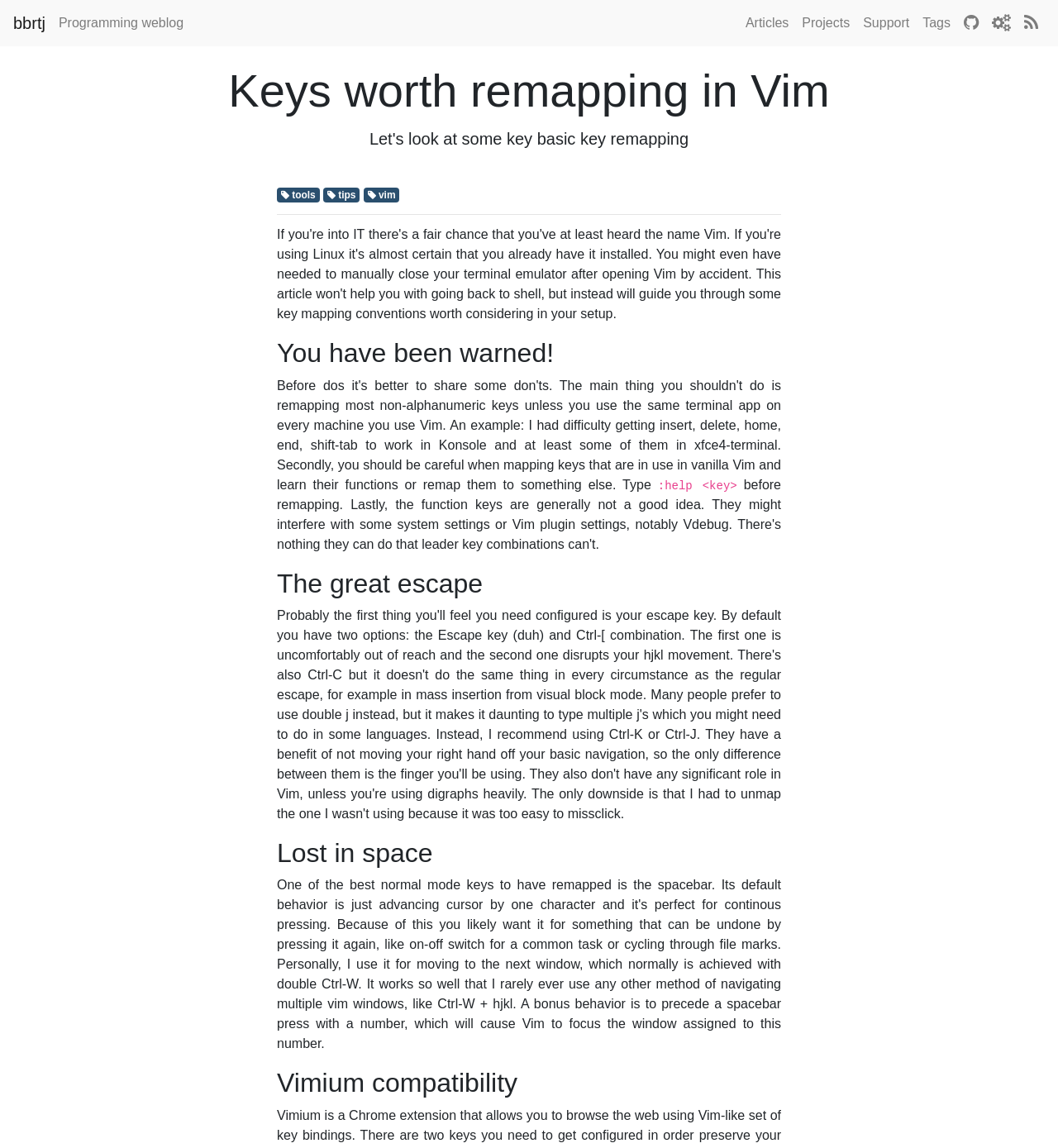Identify the bounding box for the UI element described as: "FAS". The coordinates should be four float numbers between 0 and 1, i.e., [left, top, right, bottom].

None